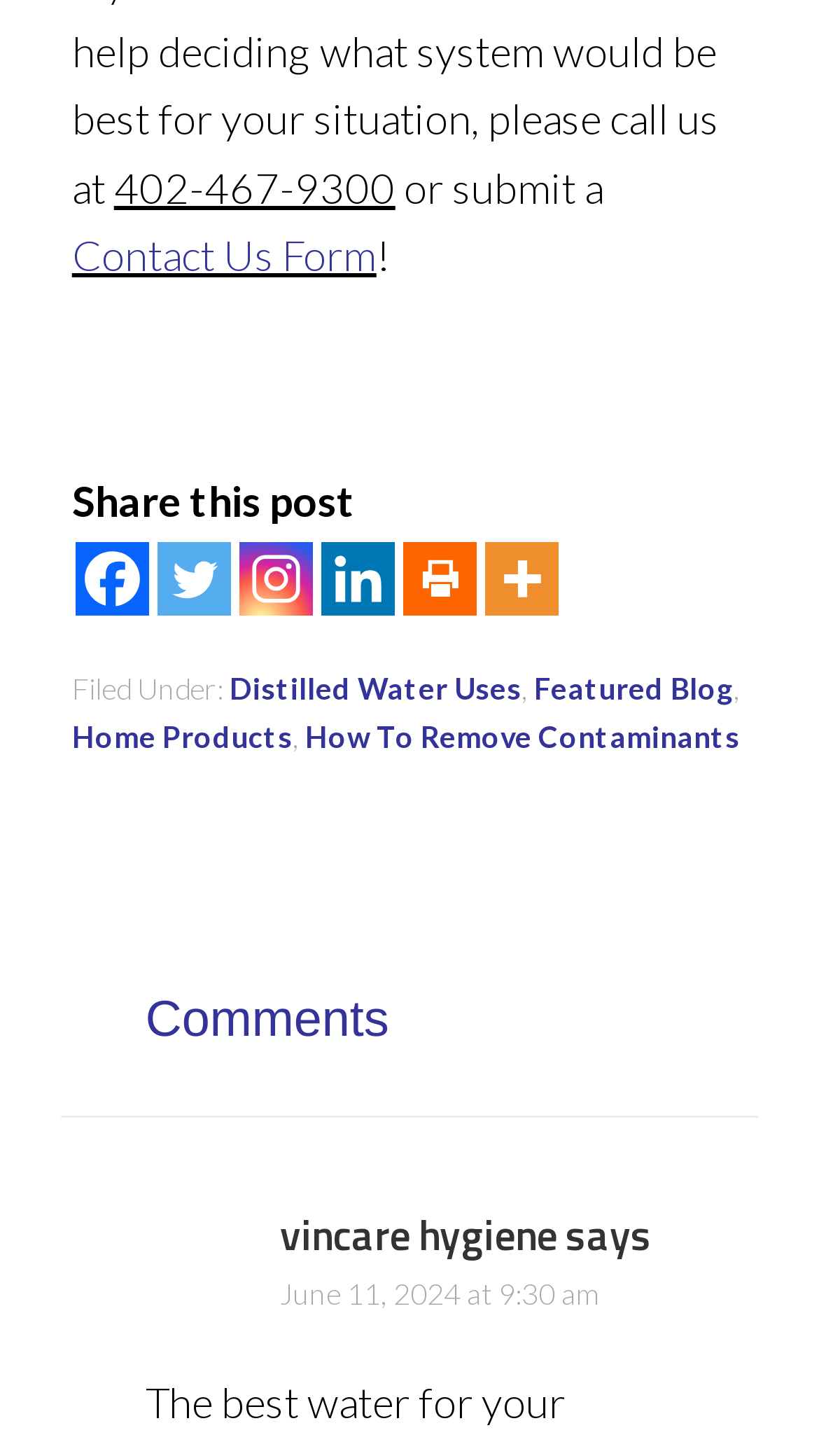Determine the bounding box for the UI element described here: "title="More"".

[0.593, 0.372, 0.683, 0.423]